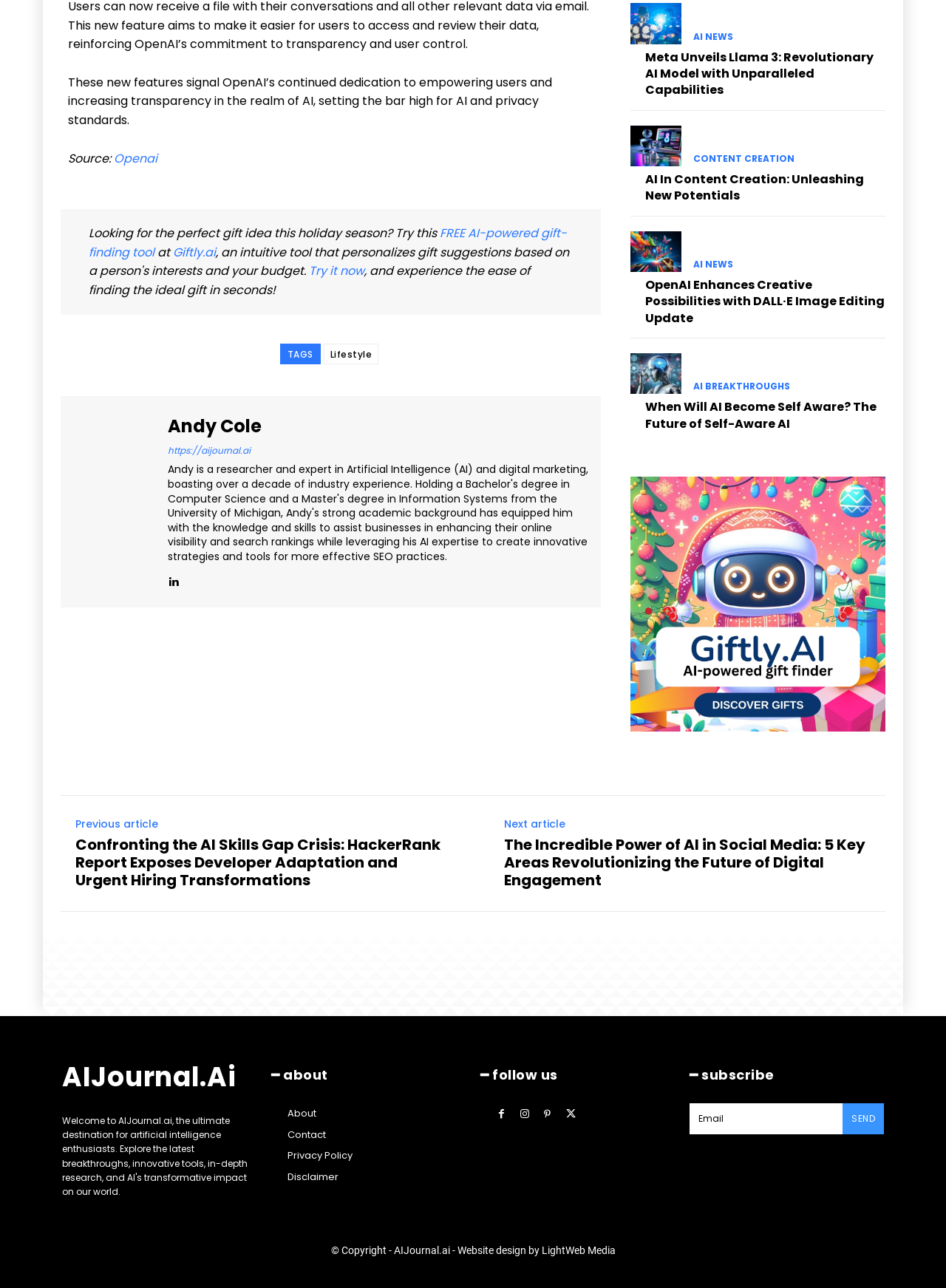What is the name of the website?
Using the image as a reference, answer the question with a short word or phrase.

AIJournal.ai